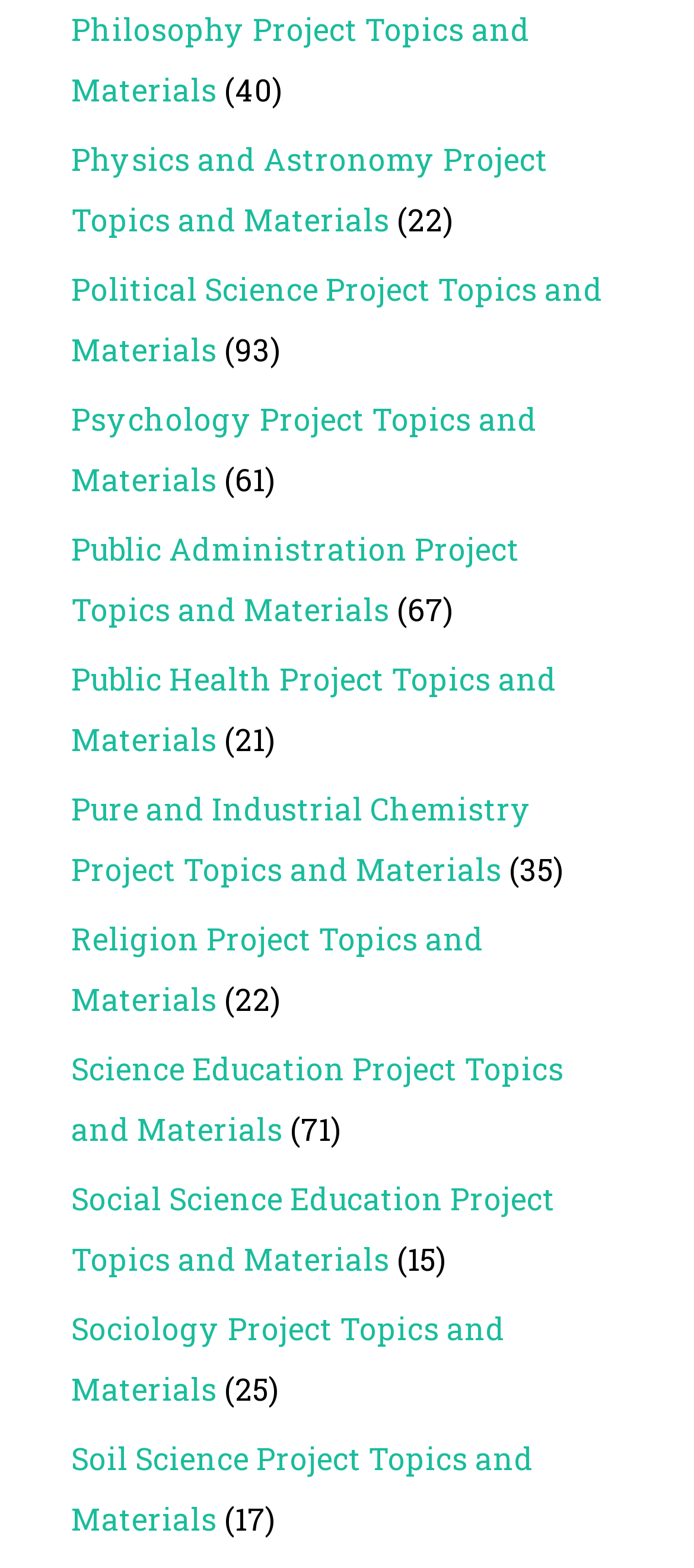Please find the bounding box coordinates of the element that needs to be clicked to perform the following instruction: "browse Physics and Astronomy Project Topics and Materials". The bounding box coordinates should be four float numbers between 0 and 1, represented as [left, top, right, bottom].

[0.103, 0.089, 0.79, 0.153]